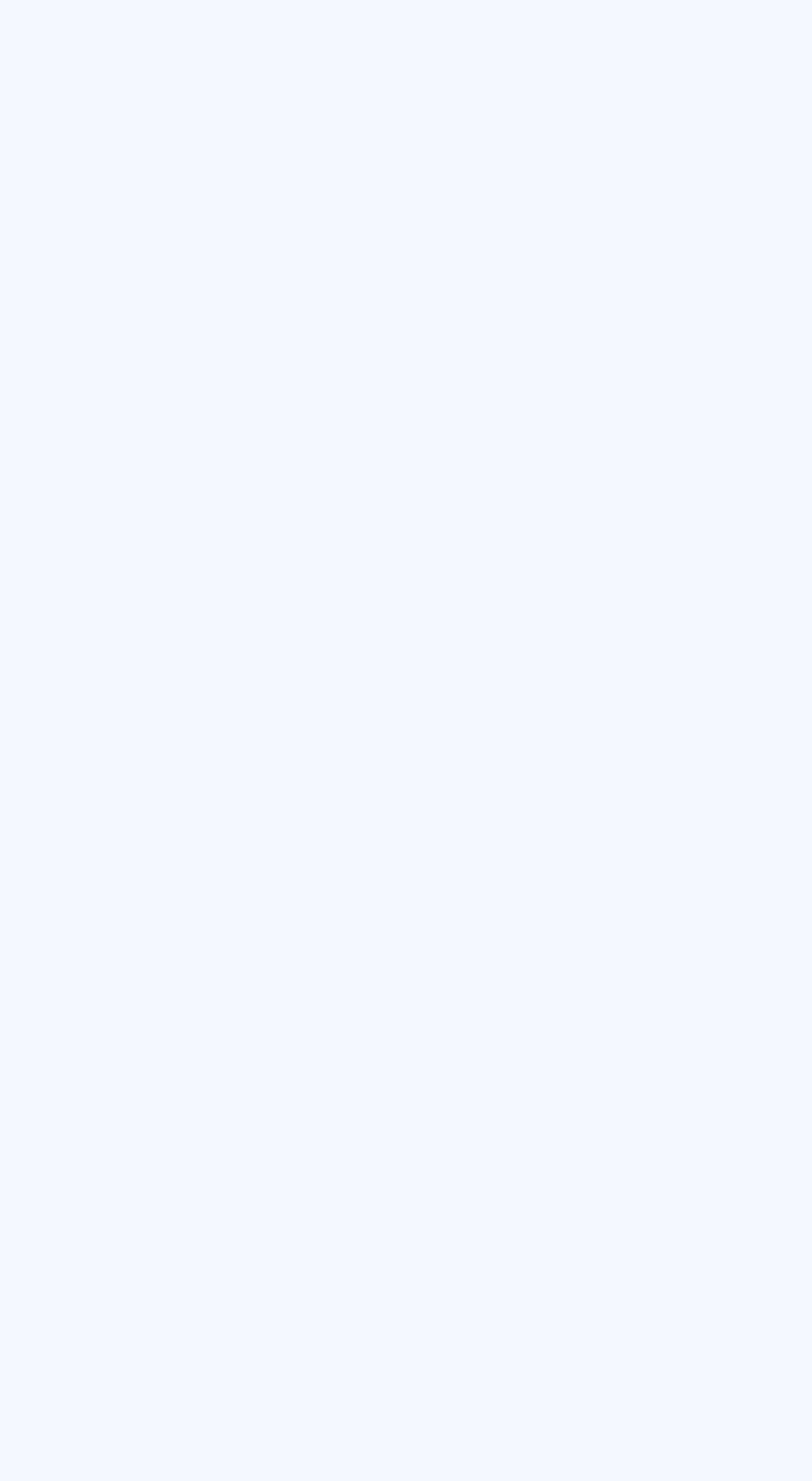Please determine and provide the text content of the webpage's heading.

How to Invest in Cryptocurrencies: The Ultimate Guide for Beginners